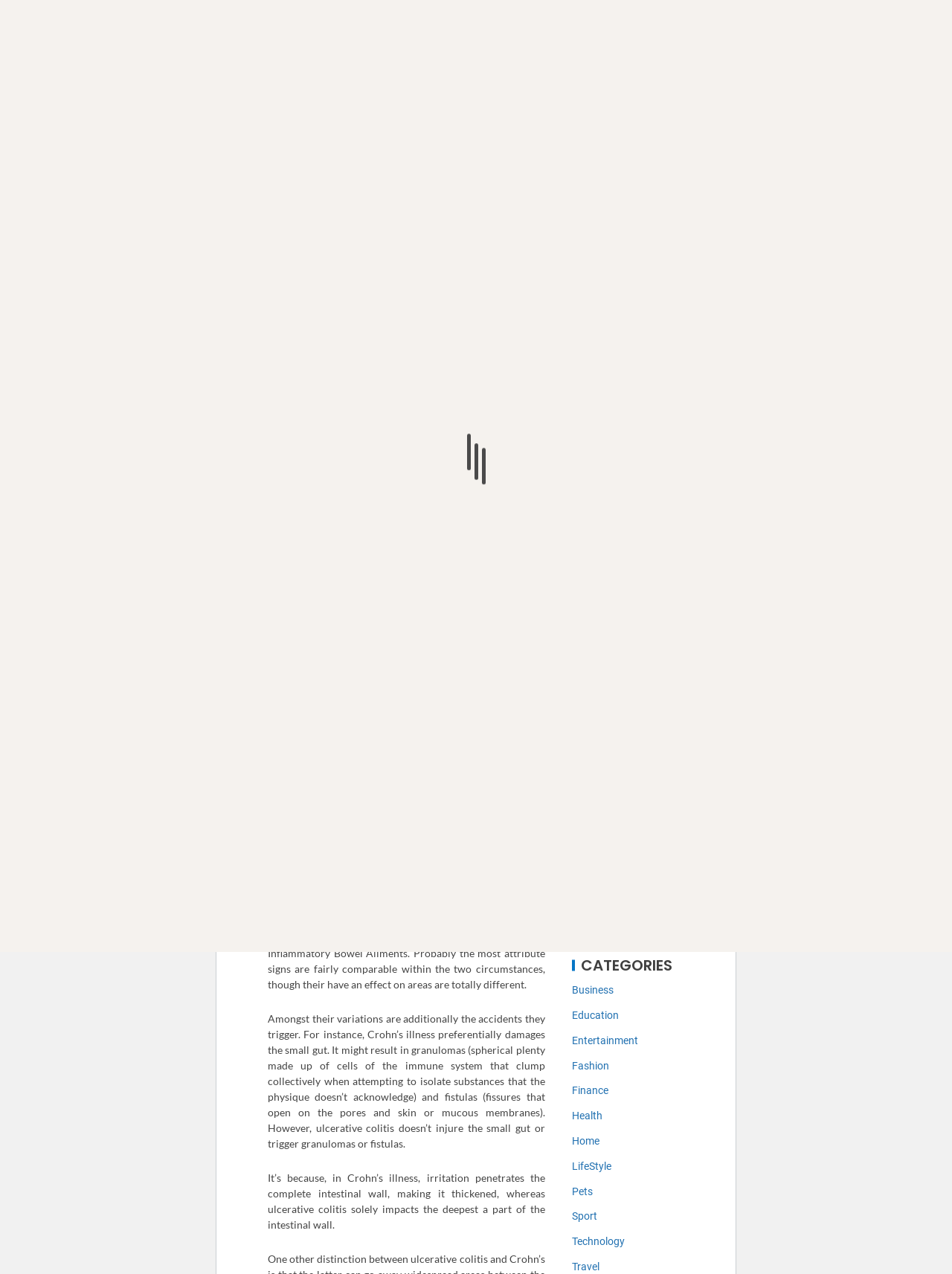Using the provided description: "alt="Truth Medium"", find the bounding box coordinates of the corresponding UI element. The output should be four float numbers between 0 and 1, in the format [left, top, right, bottom].

[0.272, 0.102, 0.671, 0.113]